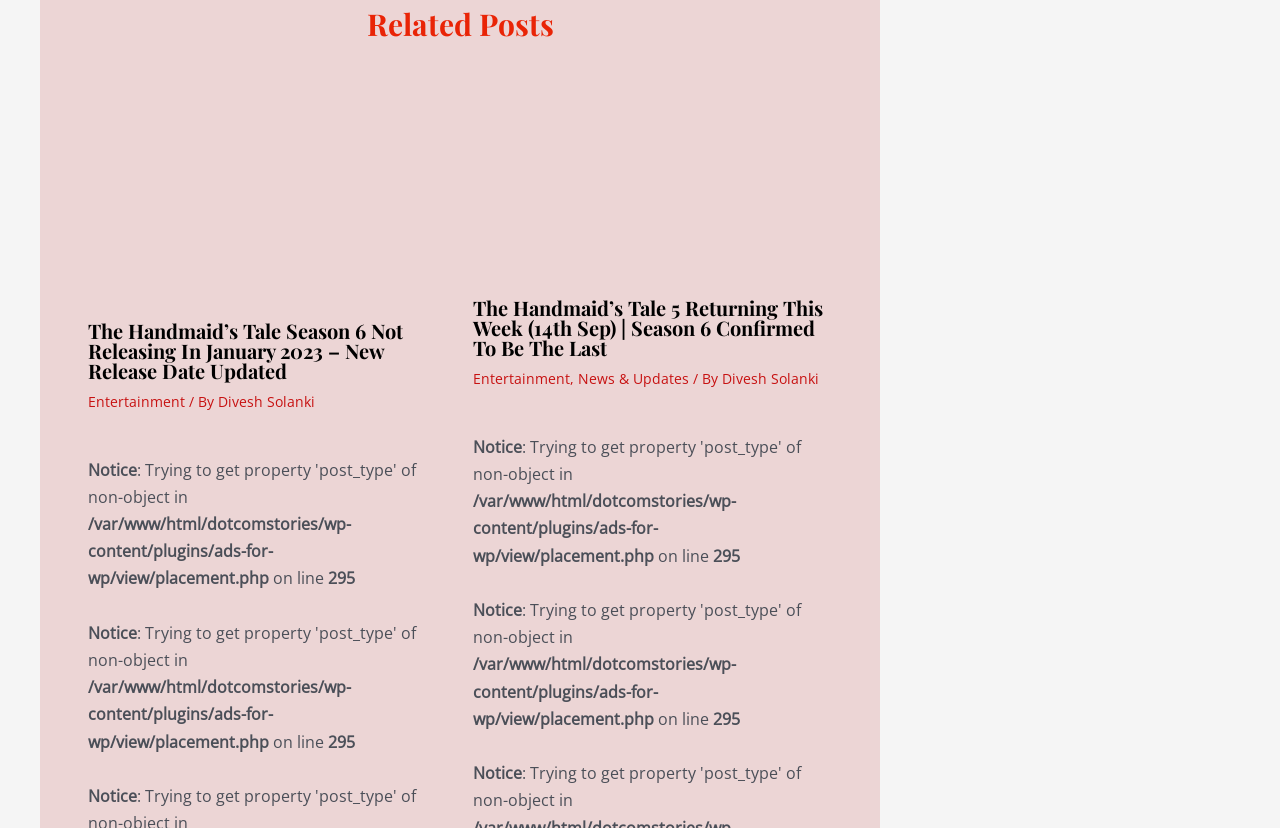Point out the bounding box coordinates of the section to click in order to follow this instruction: "Click on 'The Handmaid’s Tale 5 Returning This Week (14th Sep) | Season 6 Confirmed To Be The Last'".

[0.369, 0.355, 0.643, 0.436]